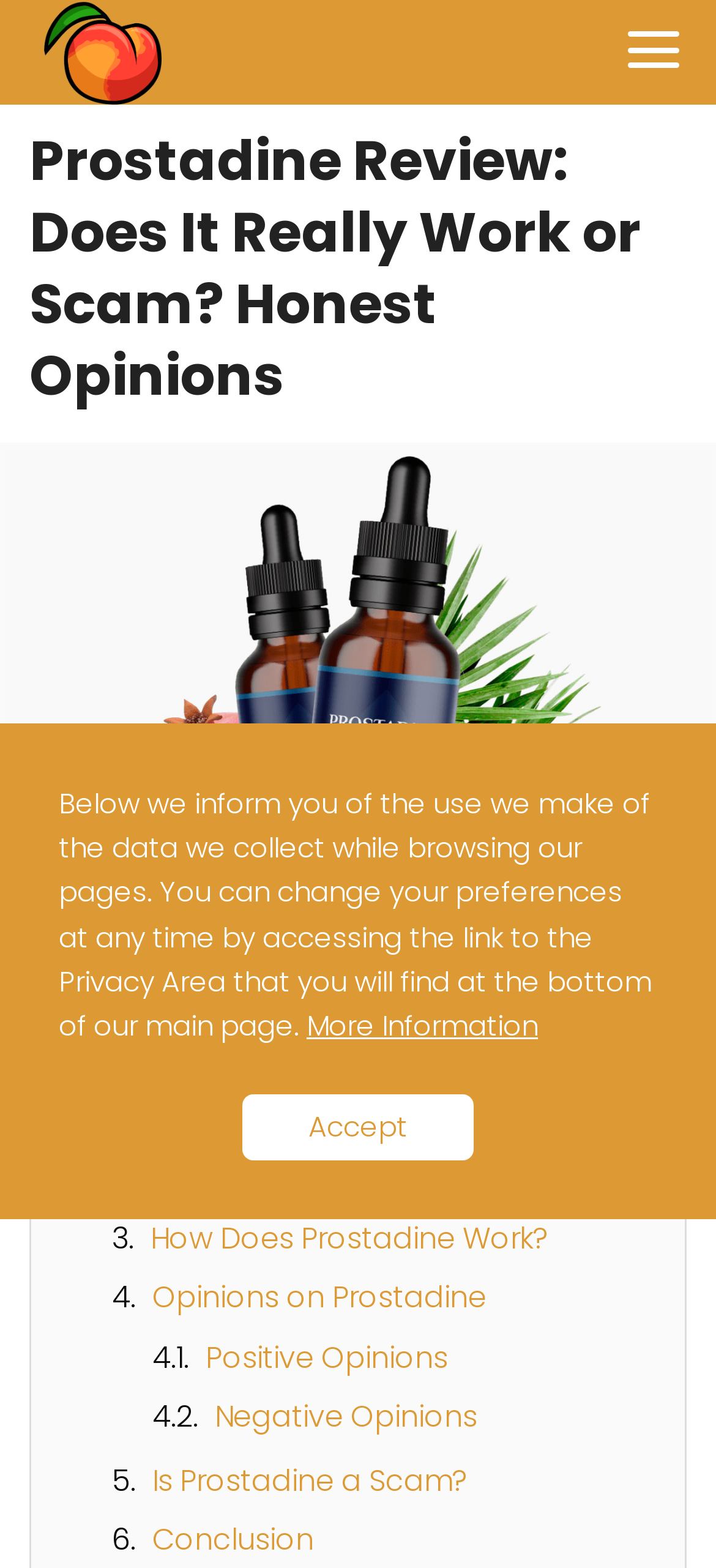Please identify the primary heading of the webpage and give its text content.

Prostadine Review: Does It Really Work or Scam? Honest Opinions